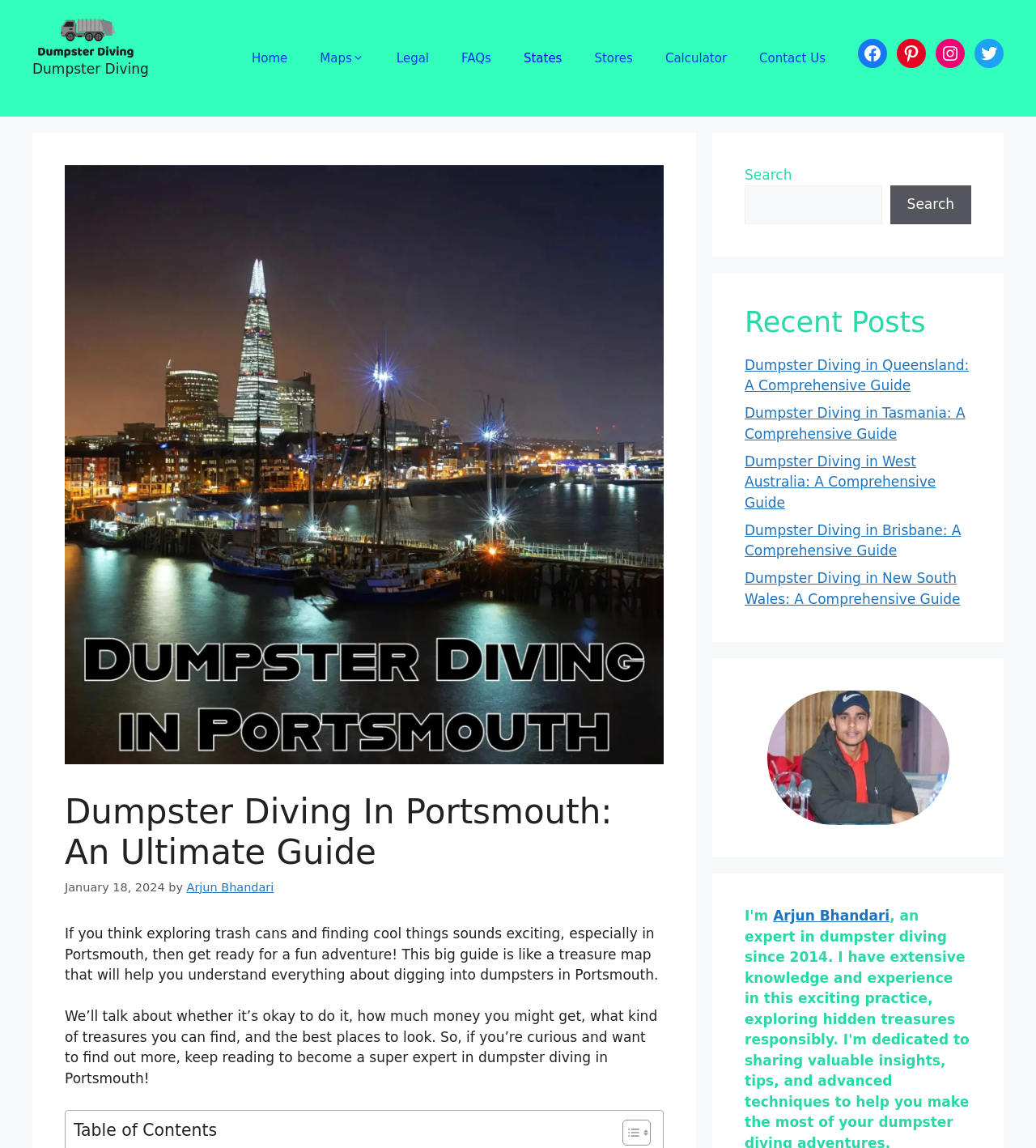Locate the bounding box coordinates of the clickable region to complete the following instruction: "Visit the 'Maps' page."

[0.293, 0.029, 0.367, 0.072]